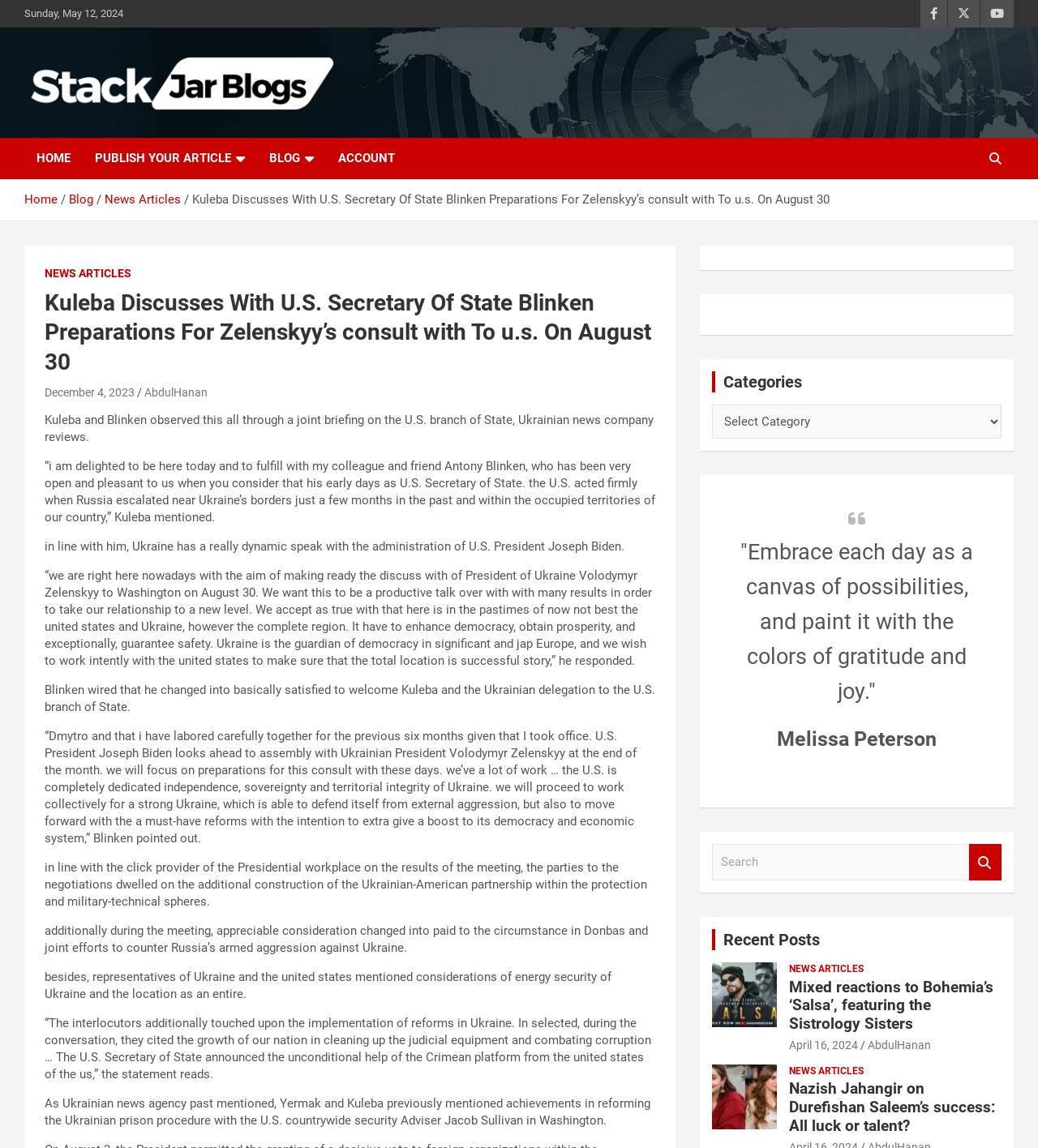Give a short answer to this question using one word or a phrase:
What is the name of the person mentioned in the article?

Kuleba